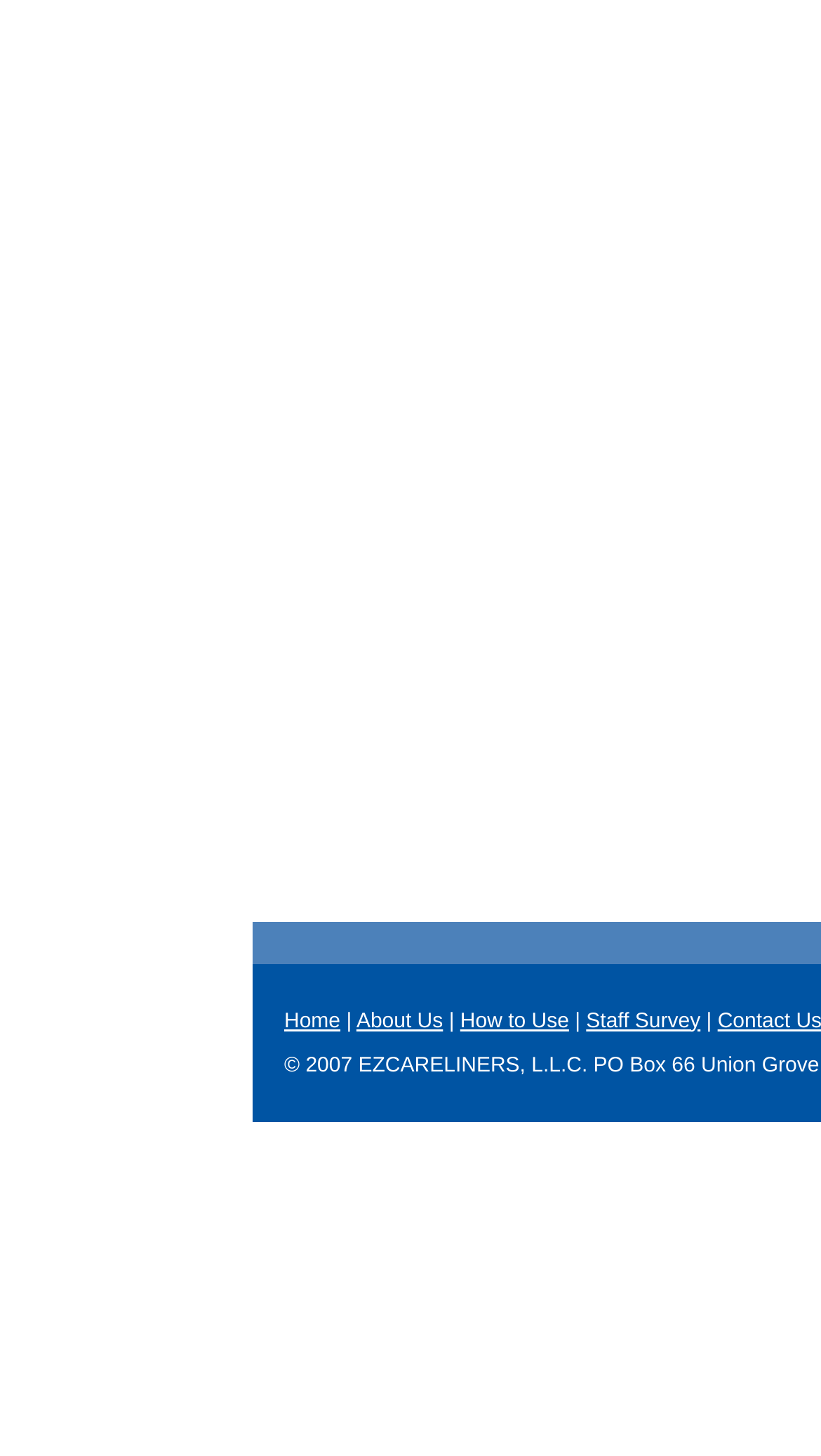Answer succinctly with a single word or phrase:
How many table cells are in the top section of the webpage?

4